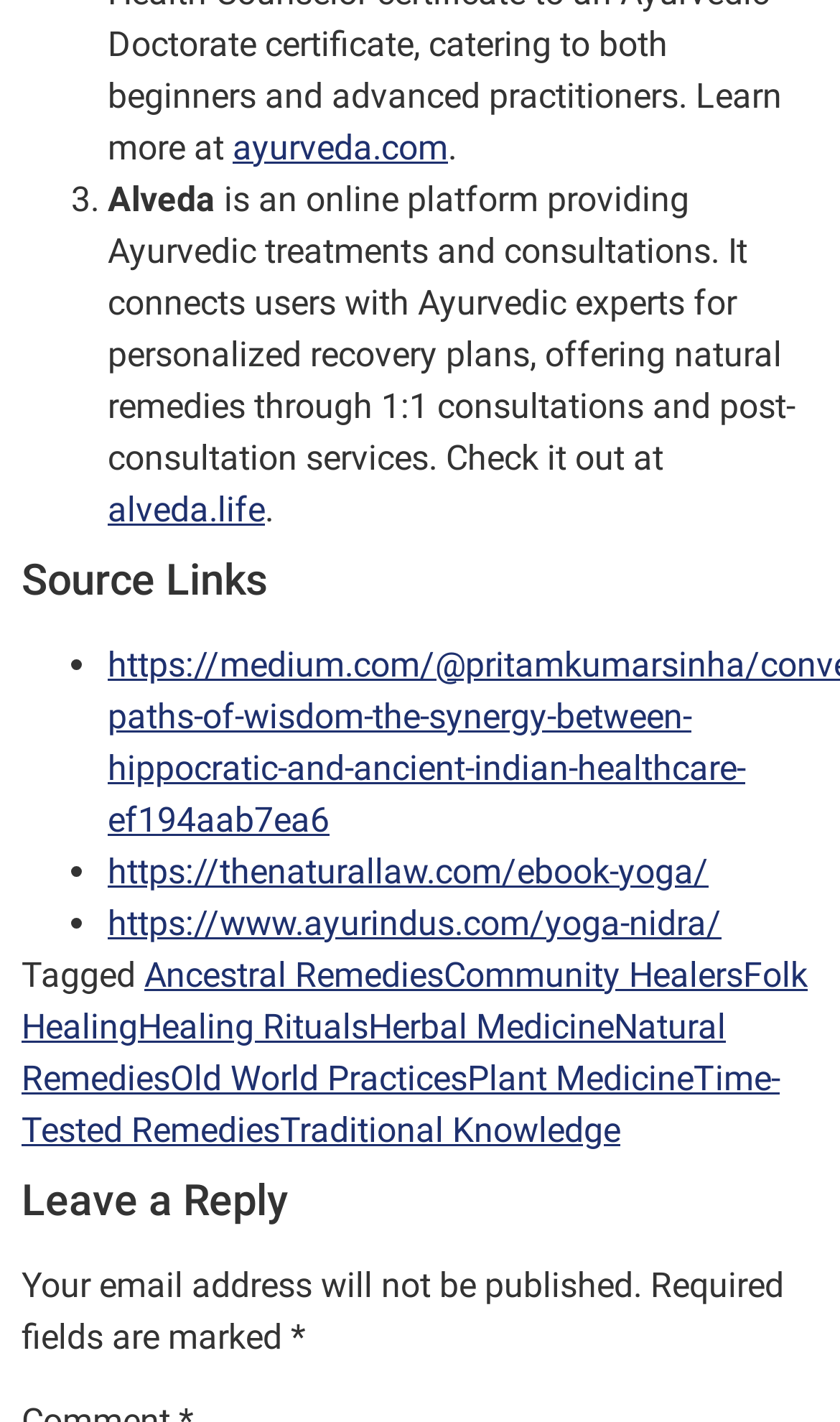Please give the bounding box coordinates of the area that should be clicked to fulfill the following instruction: "check out ancestral remedies". The coordinates should be in the format of four float numbers from 0 to 1, i.e., [left, top, right, bottom].

[0.172, 0.671, 0.528, 0.7]